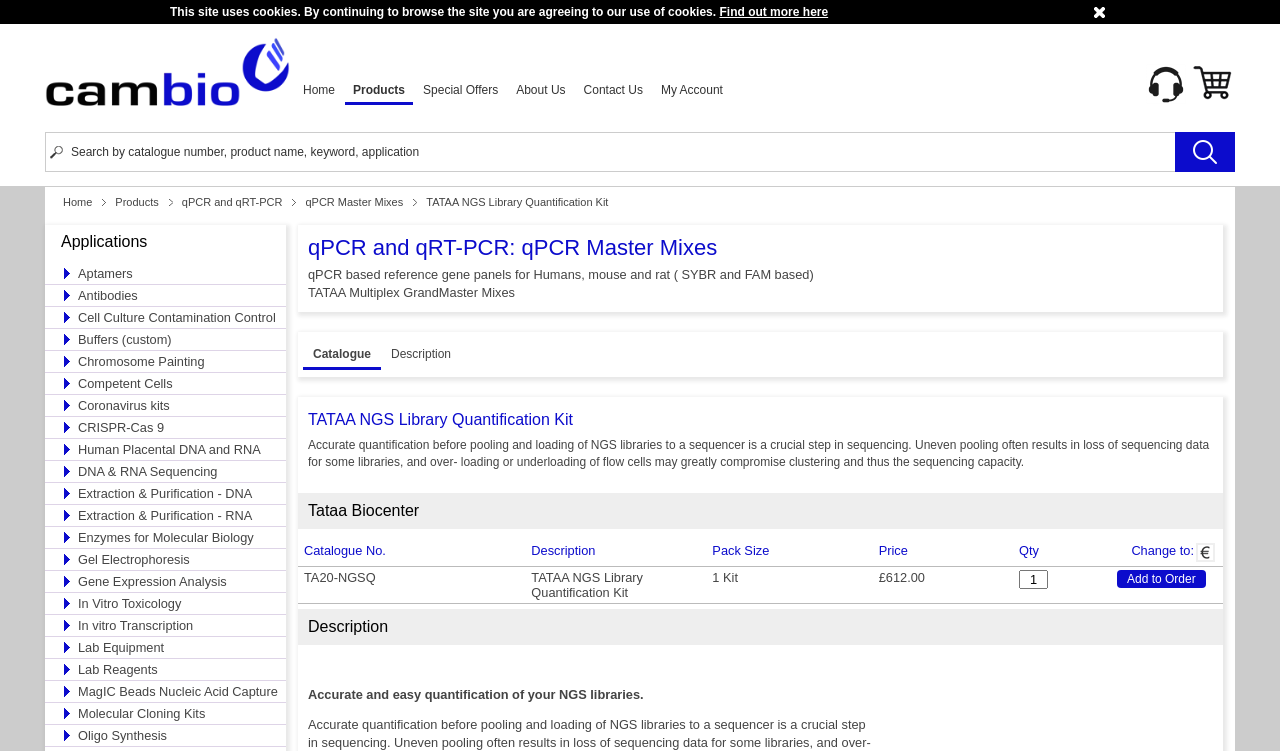Identify the coordinates of the bounding box for the element that must be clicked to accomplish the instruction: "View TATAA NGS Library Quantification Kit".

[0.333, 0.261, 0.475, 0.277]